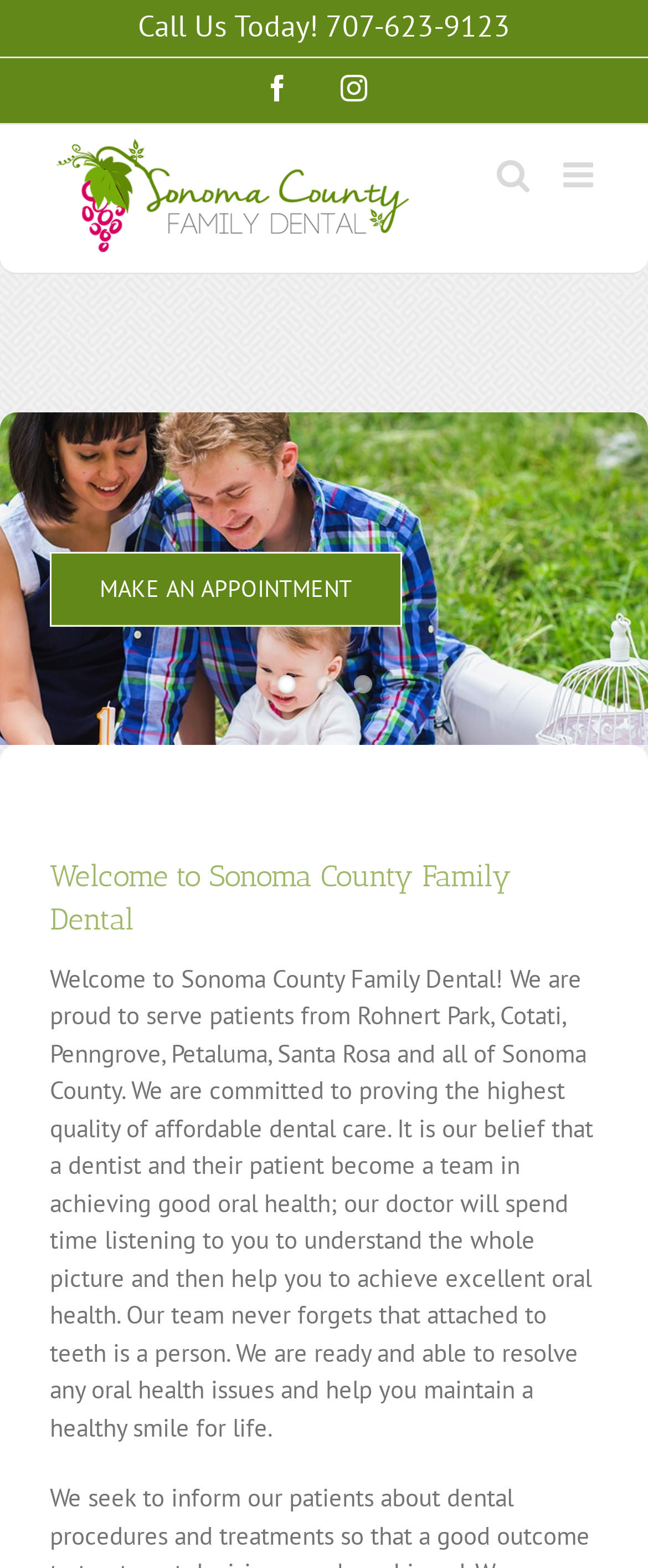Can you identify the bounding box coordinates of the clickable region needed to carry out this instruction: 'Call the dentist office'? The coordinates should be four float numbers within the range of 0 to 1, stated as [left, top, right, bottom].

[0.213, 0.004, 0.787, 0.029]